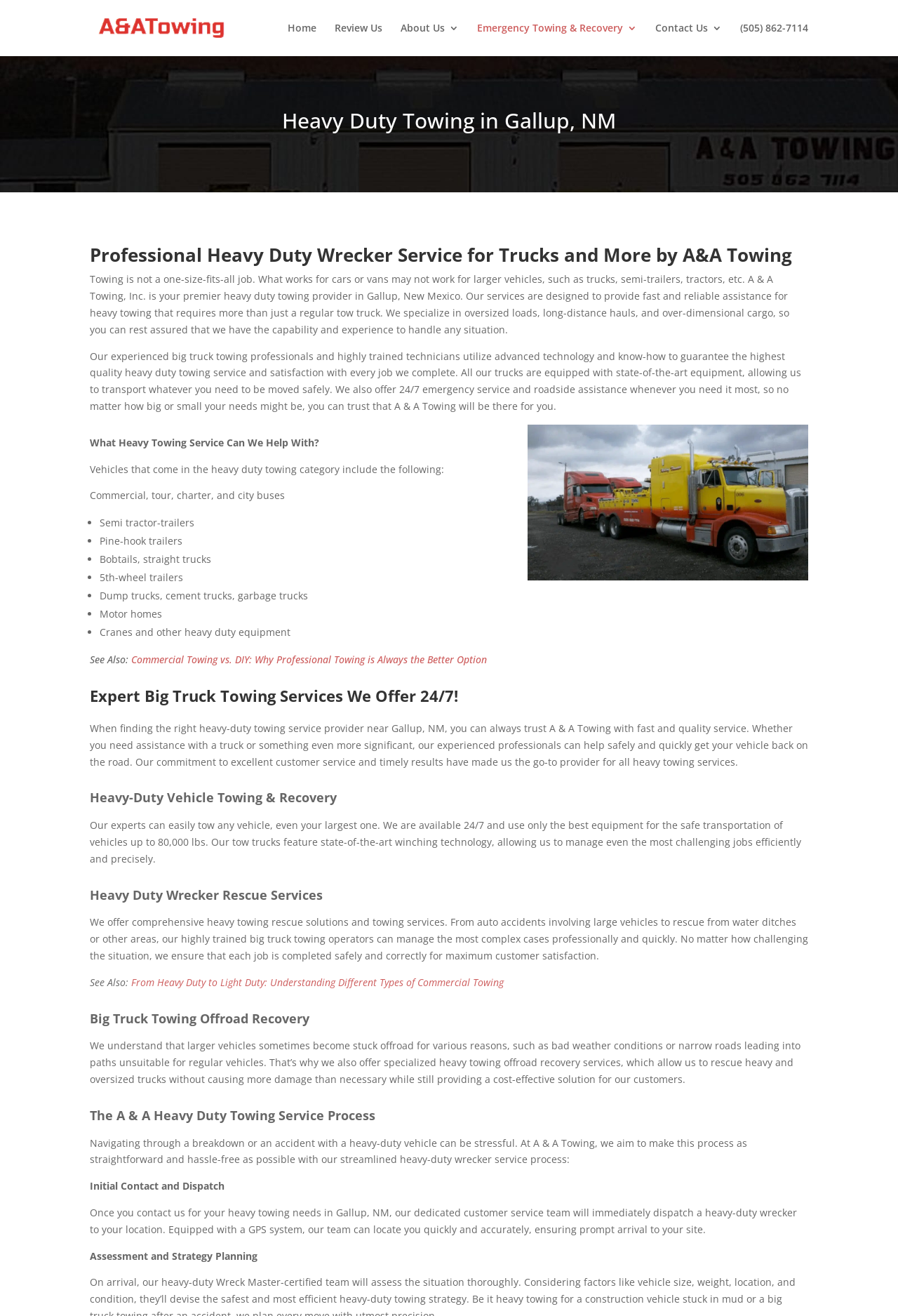What type of towing service does A&A Towing provide?
Based on the visual content, answer with a single word or a brief phrase.

Heavy Duty Towing